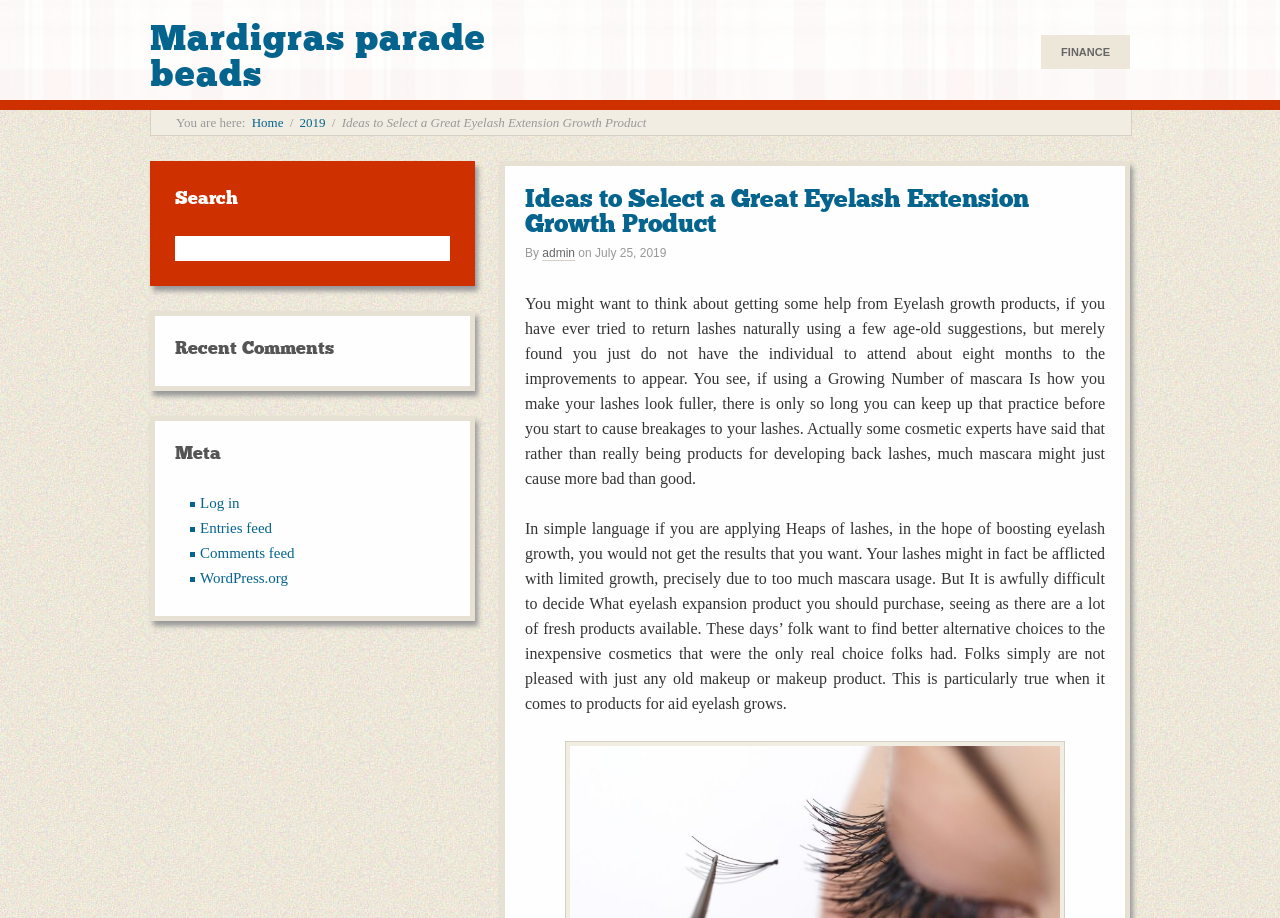Locate the bounding box coordinates of the UI element described by: "Mardigras parade beads". The bounding box coordinates should consist of four float numbers between 0 and 1, i.e., [left, top, right, bottom].

[0.117, 0.017, 0.38, 0.105]